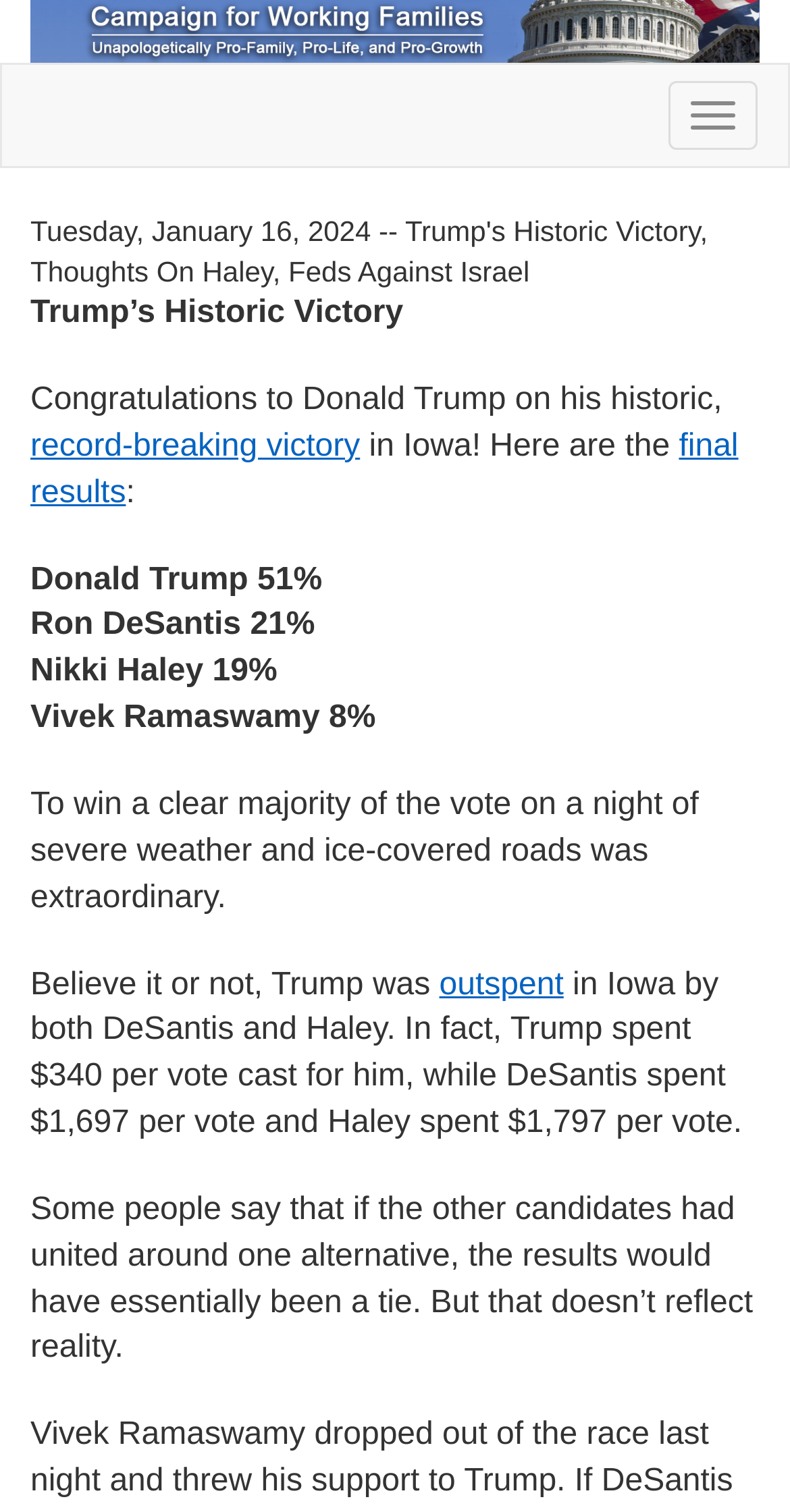Show the bounding box coordinates for the HTML element described as: "Toggle navigation".

[0.846, 0.054, 0.959, 0.099]